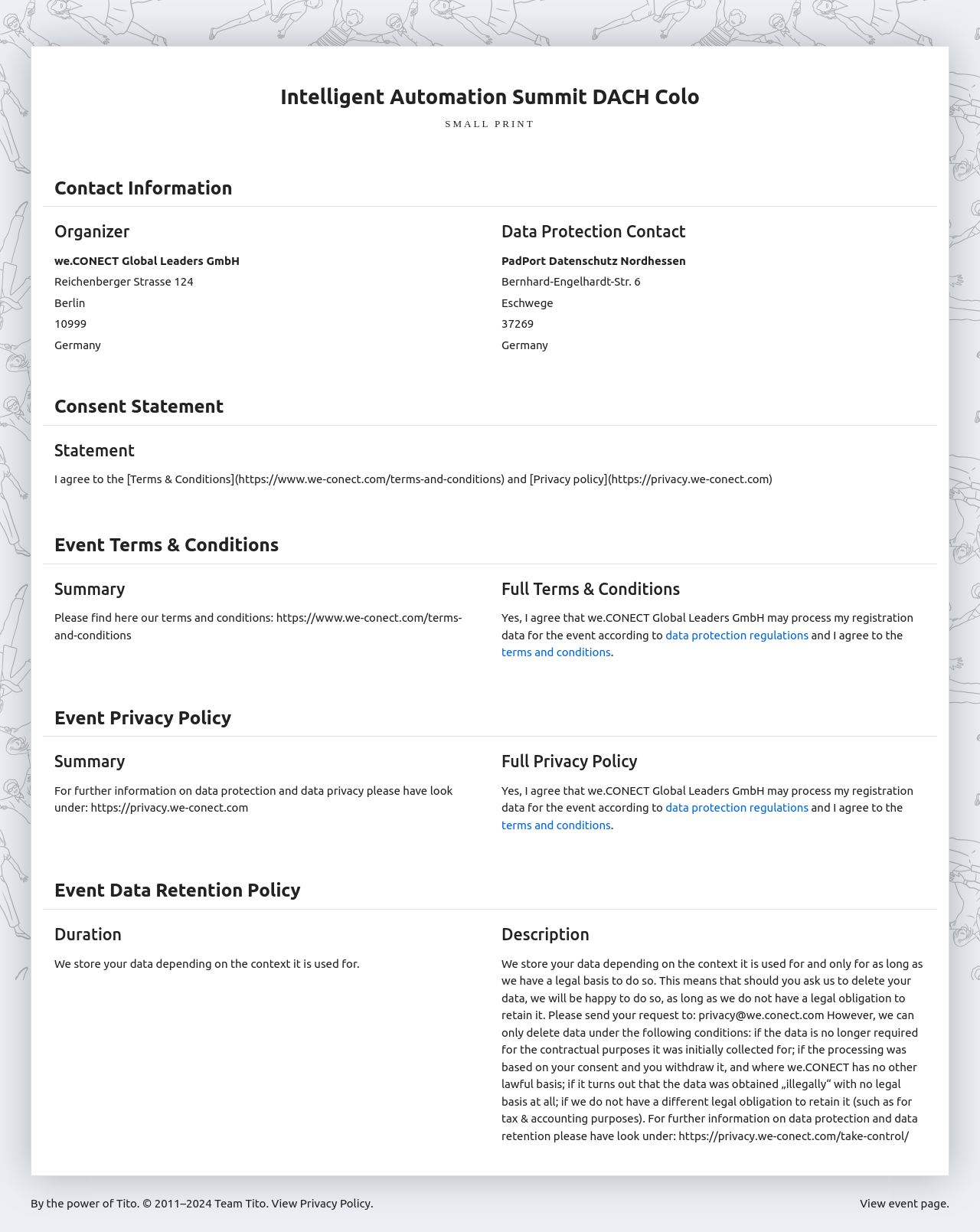Using the webpage screenshot and the element description parent_node: Search for: value="Search", determine the bounding box coordinates. Specify the coordinates in the format (top-left x, top-left y, bottom-right x, bottom-right y) with values ranging from 0 to 1.

None